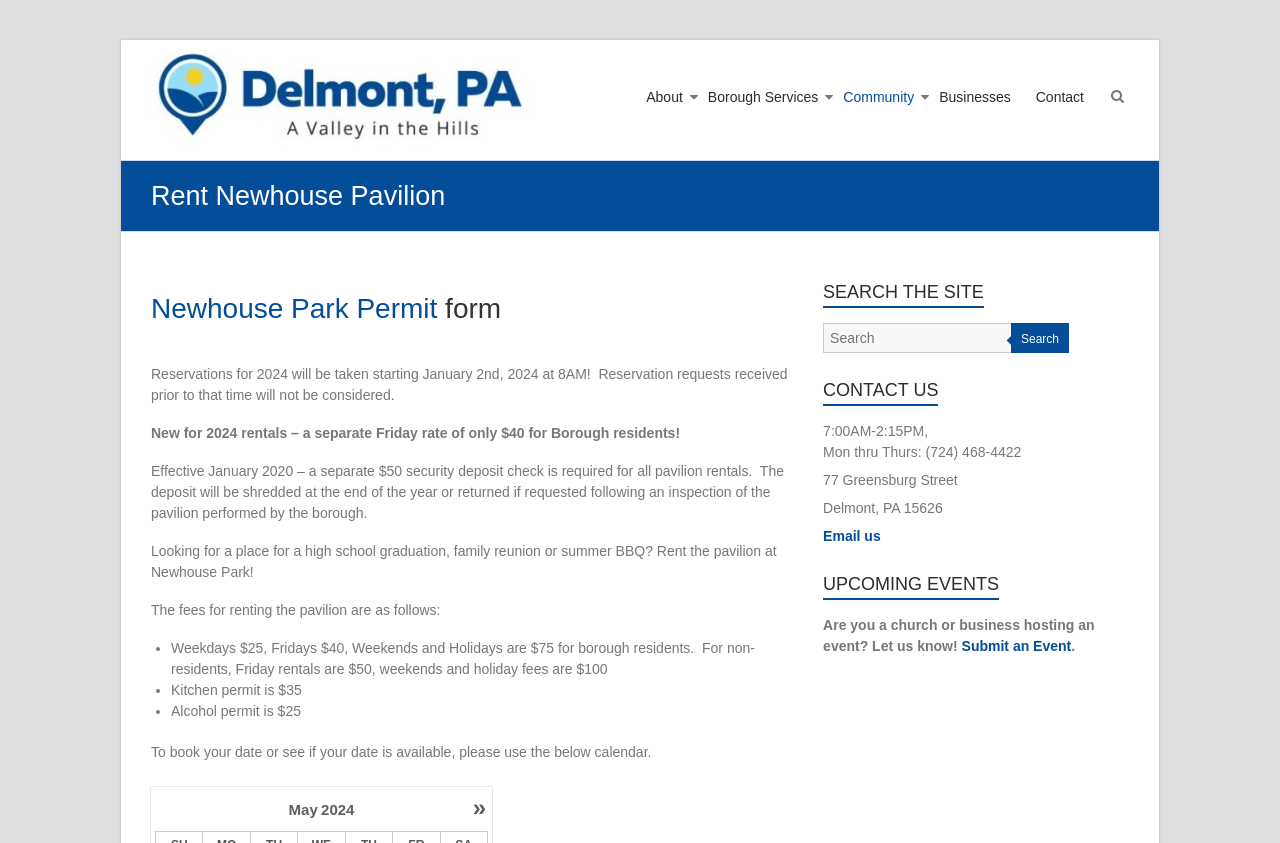Find the bounding box coordinates of the clickable area required to complete the following action: "Email us".

[0.643, 0.626, 0.688, 0.645]